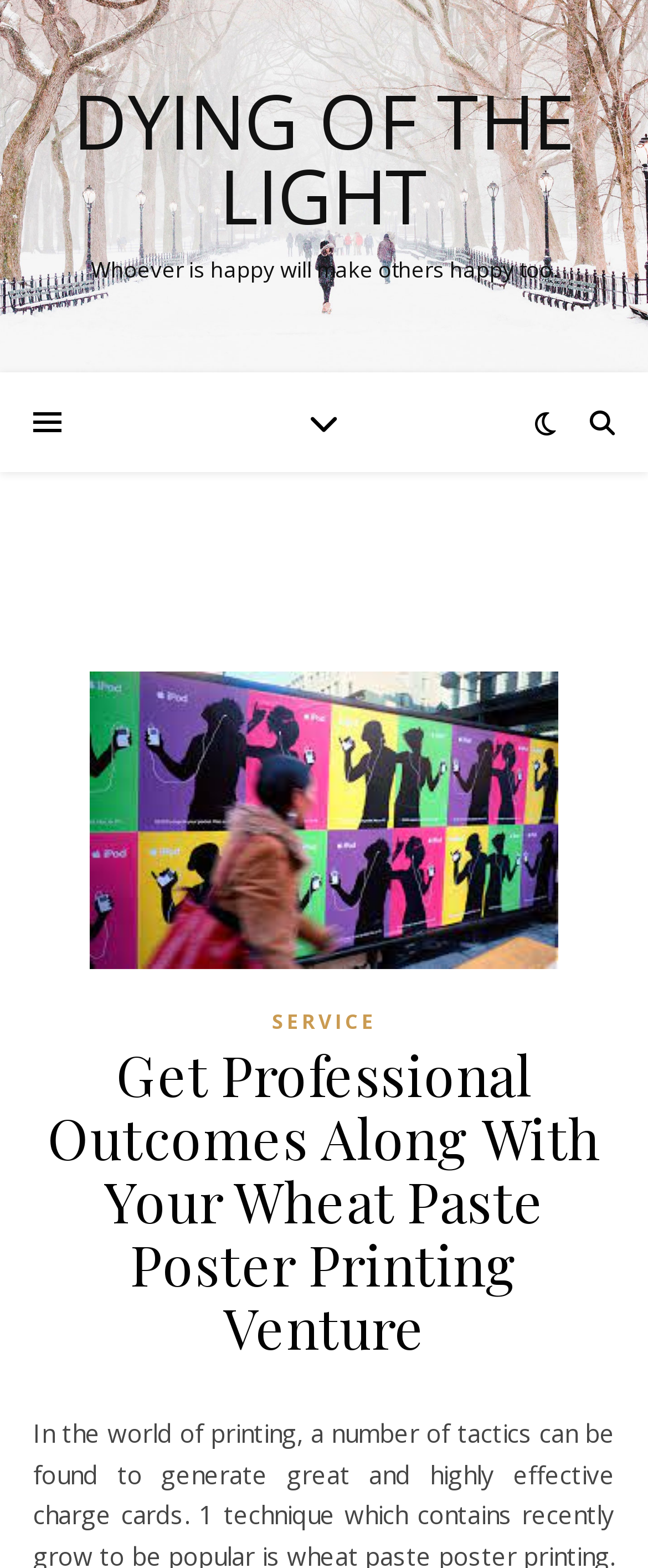Please give a one-word or short phrase response to the following question: 
What is the theme of the quote?

Happiness